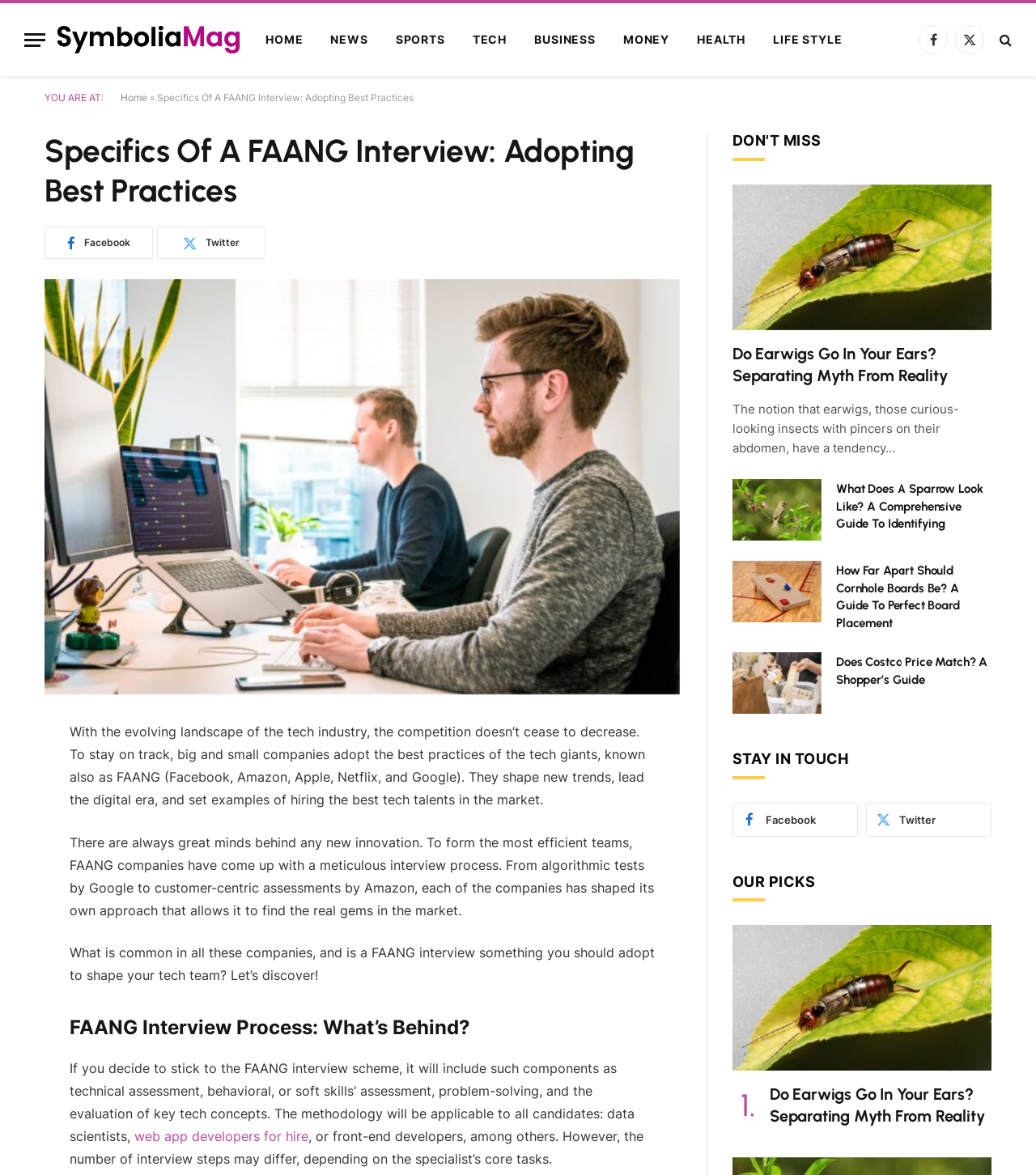Please locate the bounding box coordinates of the element's region that needs to be clicked to follow the instruction: "Follow Symboli Mag on Twitter". The bounding box coordinates should be provided as four float numbers between 0 and 1, i.e., [left, top, right, bottom].

[0.152, 0.193, 0.256, 0.22]